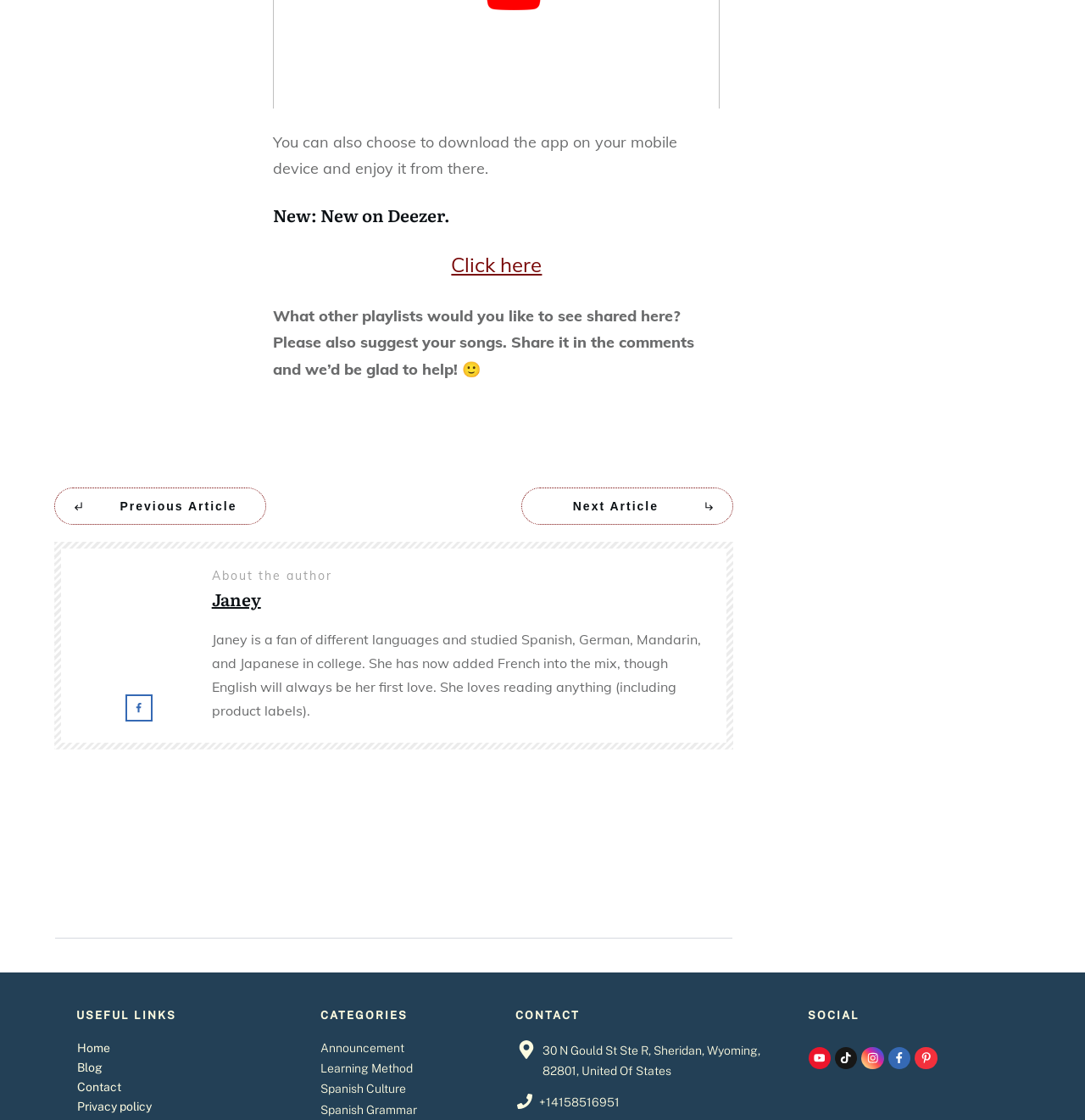Pinpoint the bounding box coordinates for the area that should be clicked to perform the following instruction: "Click on 'About Us'".

None